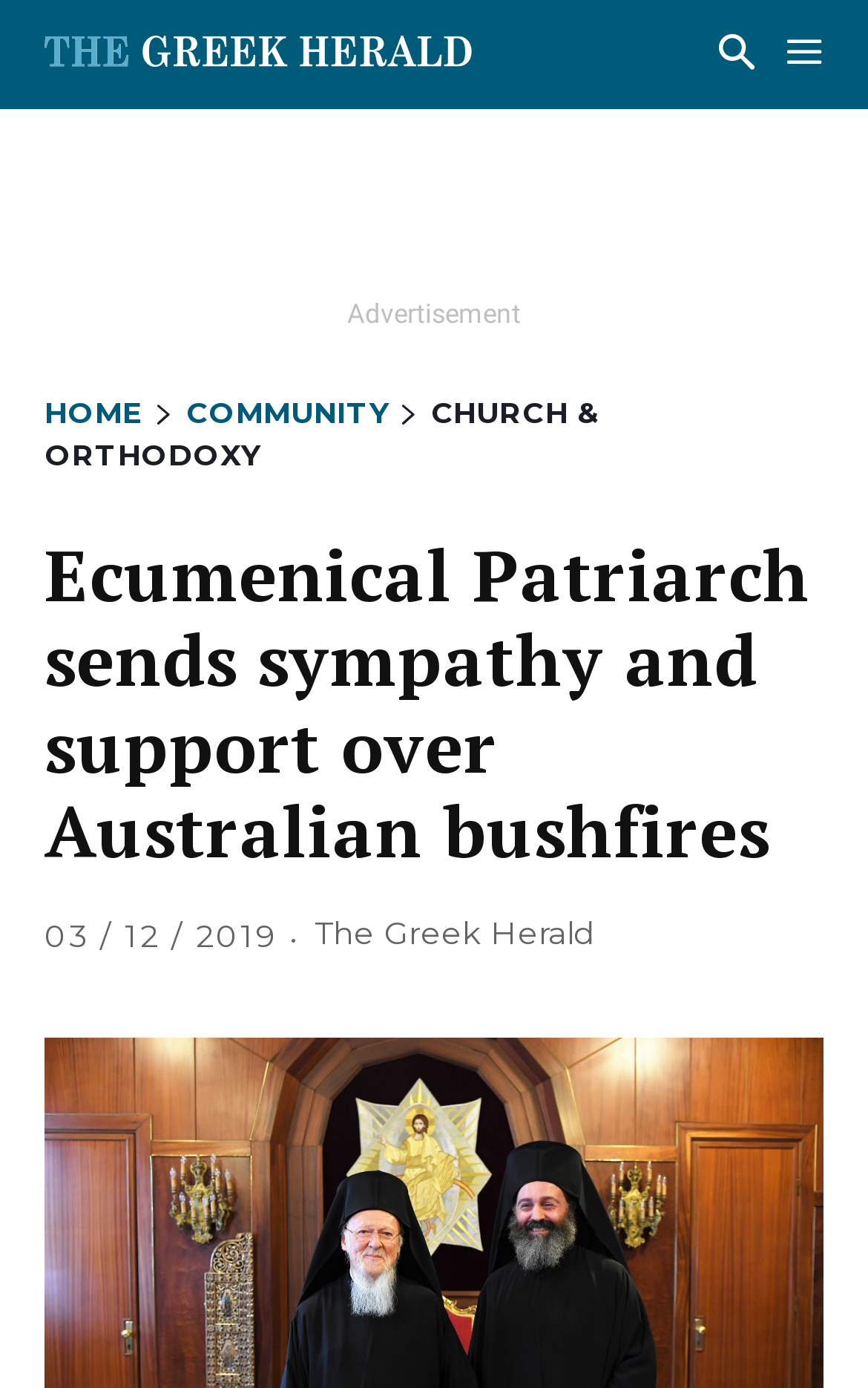Provide a short, one-word or phrase answer to the question below:
What is the name of the publication?

The Greek Herald